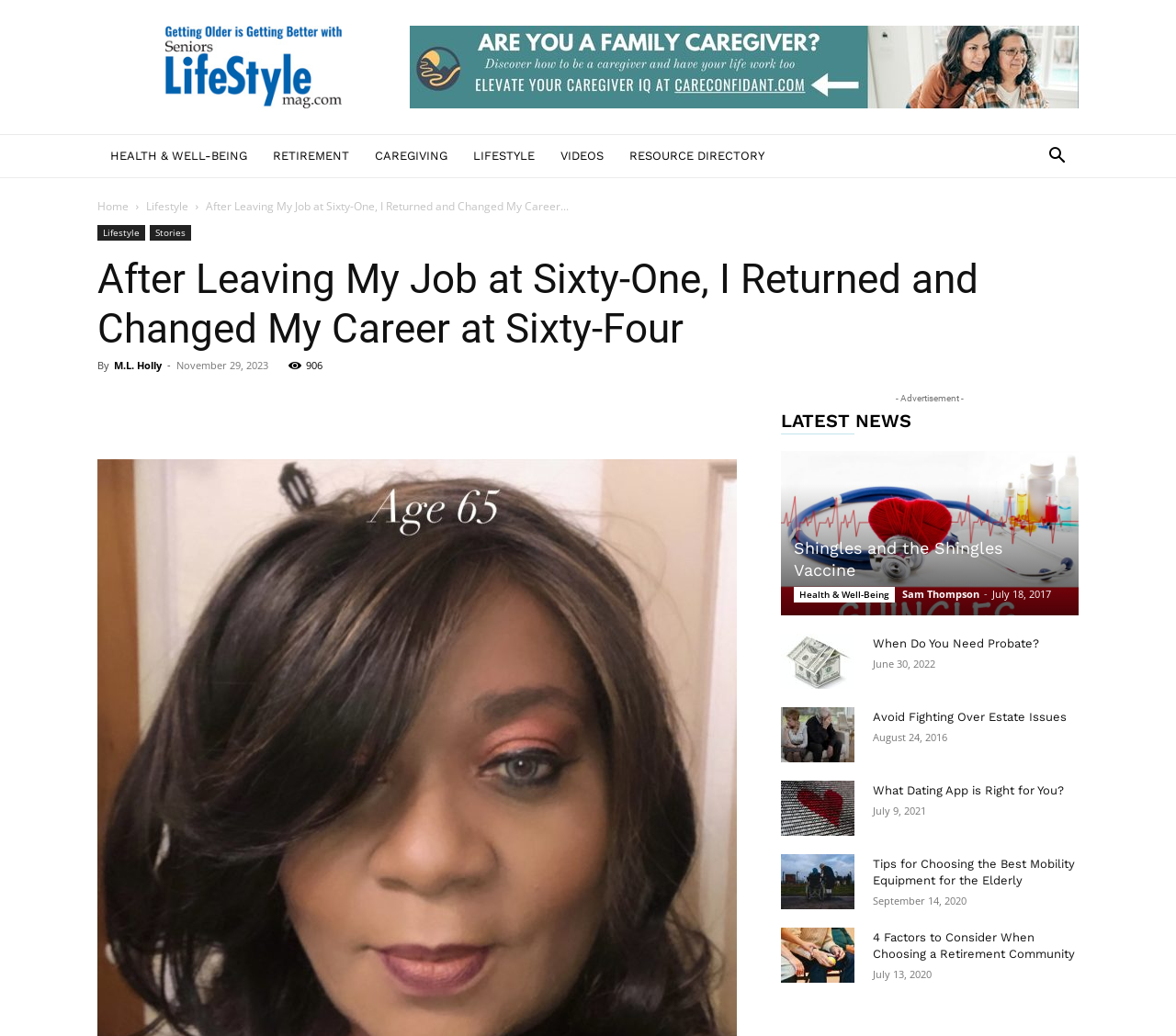How many articles are listed on the webpage?
Please provide a comprehensive and detailed answer to the question.

I counted the number of heading elements with article titles and found that there are 9 articles listed on the webpage.